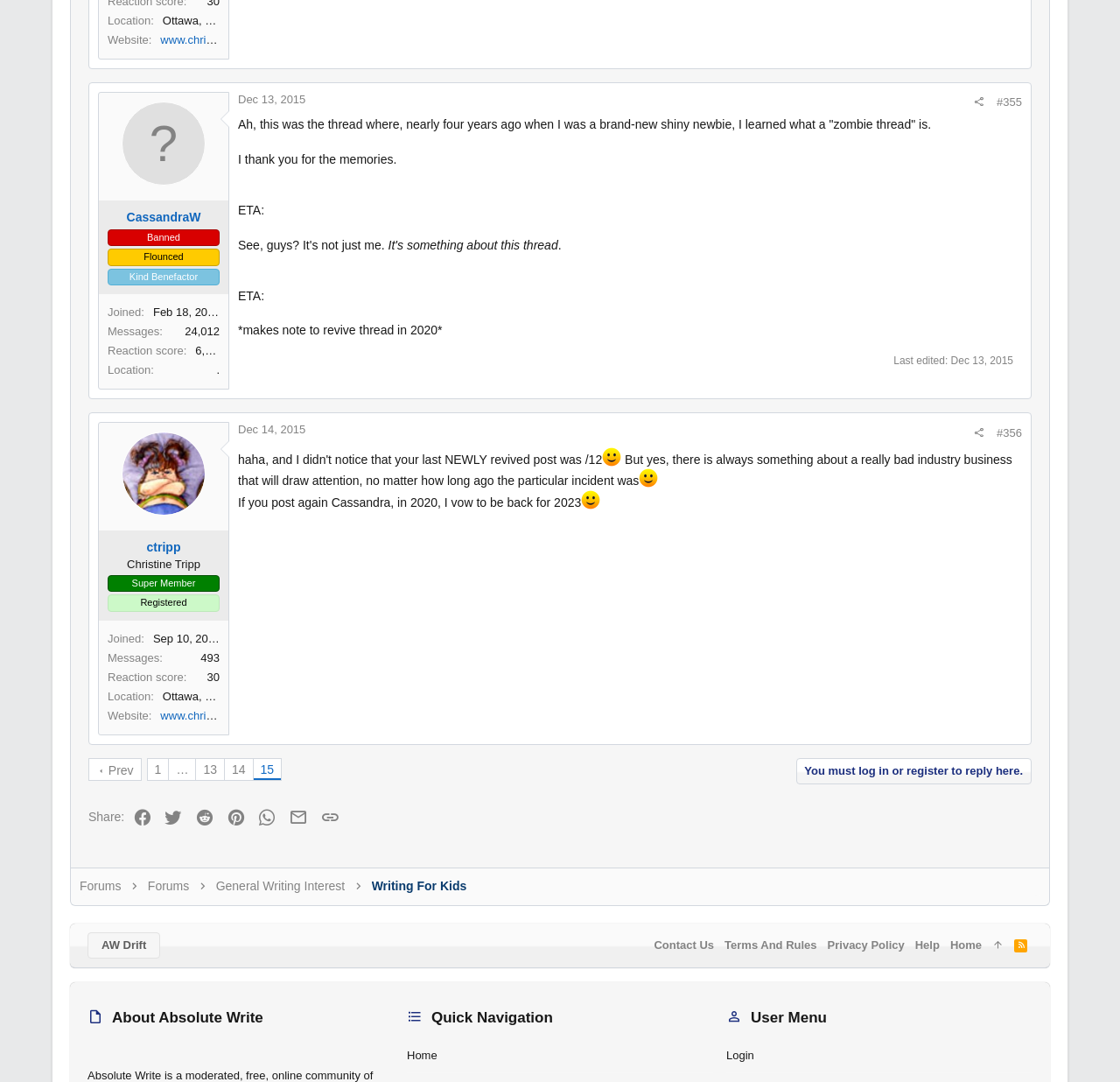Please identify the bounding box coordinates of the region to click in order to complete the task: "Visit website". The coordinates must be four float numbers between 0 and 1, specified as [left, top, right, bottom].

[0.143, 0.031, 0.247, 0.043]